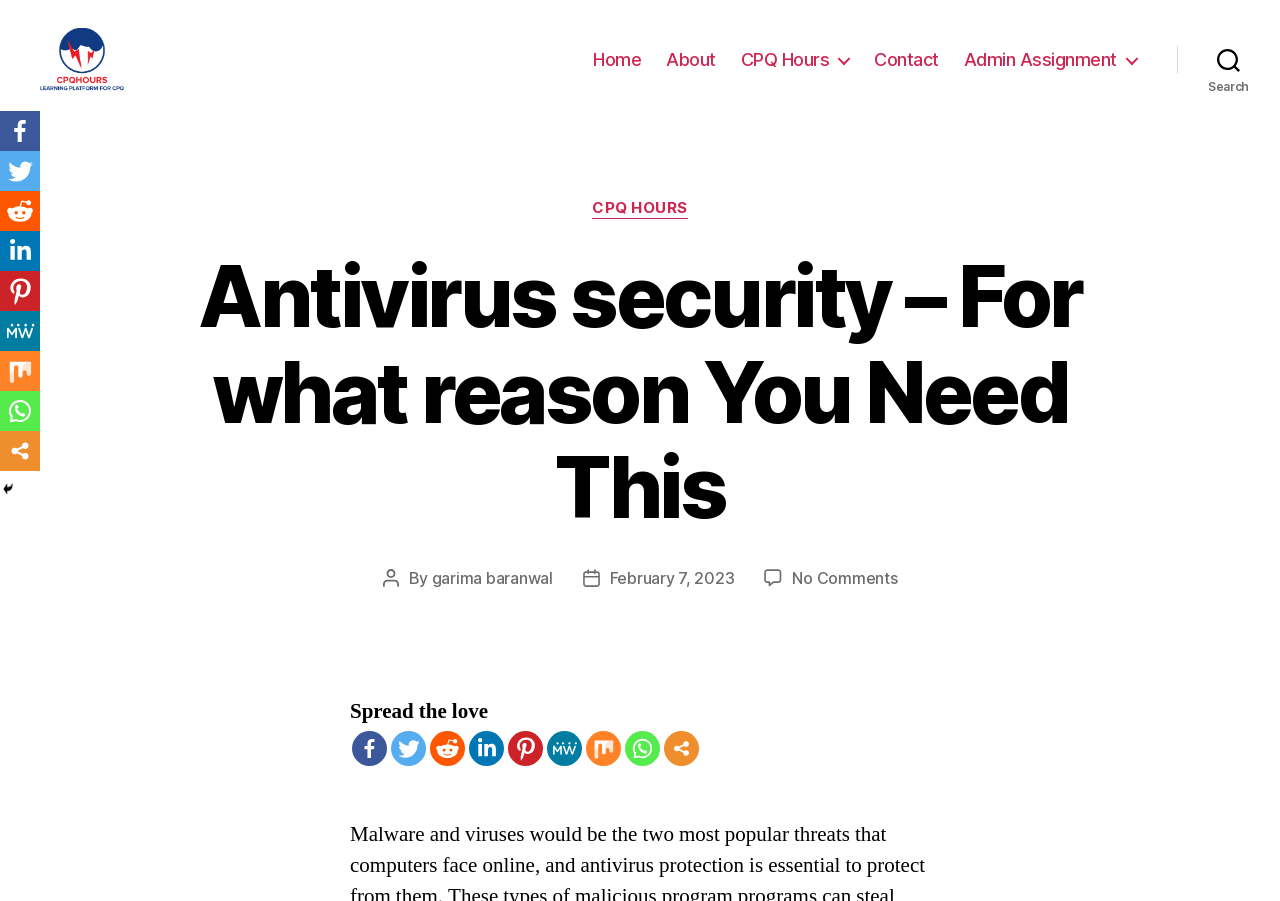Give the bounding box coordinates for the element described as: "alt="Facebook" title="Facebook"".

[0.275, 0.841, 0.302, 0.88]